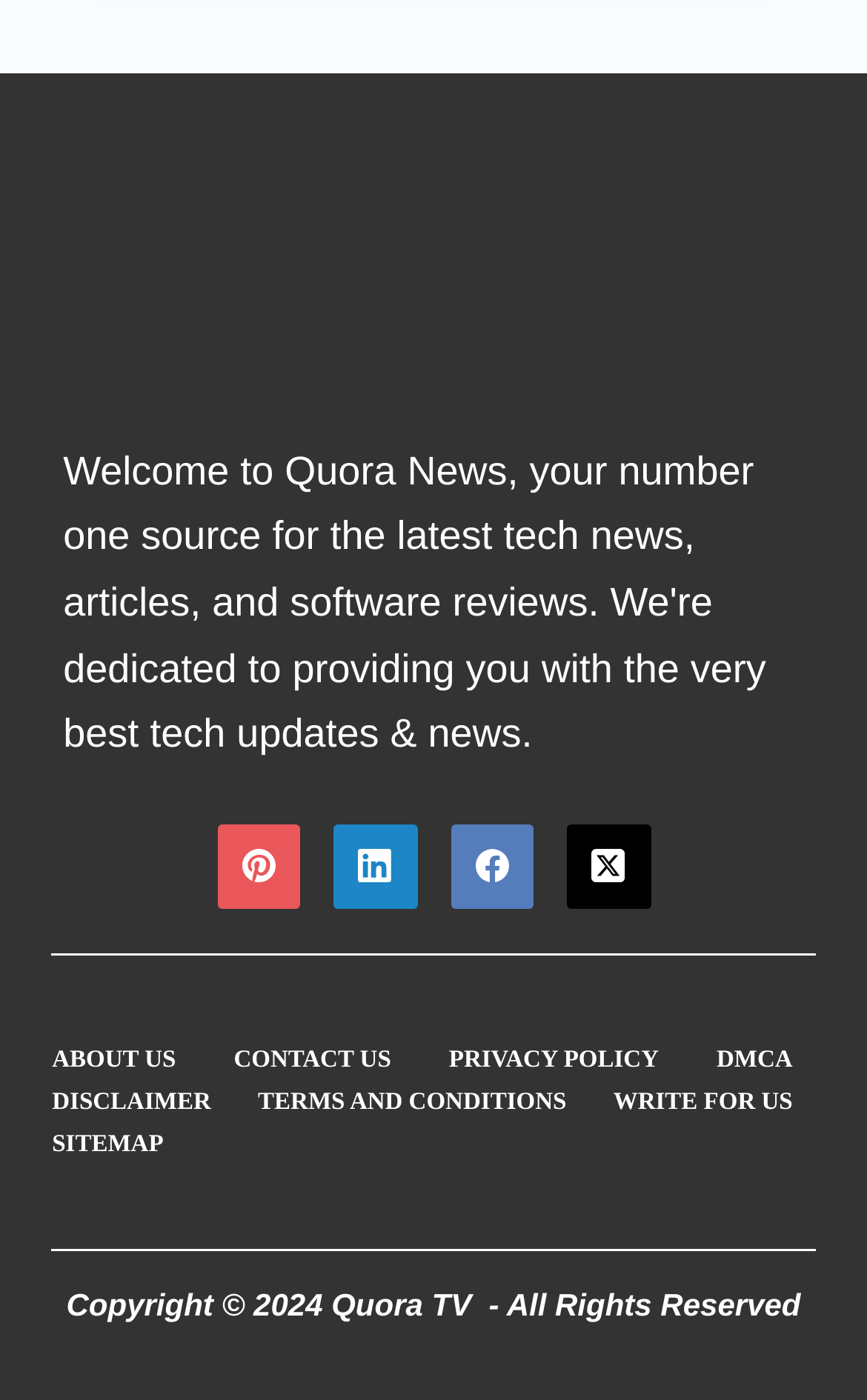What is the last menu item in the footer?
Based on the visual content, answer with a single word or a brief phrase.

SITEMAP